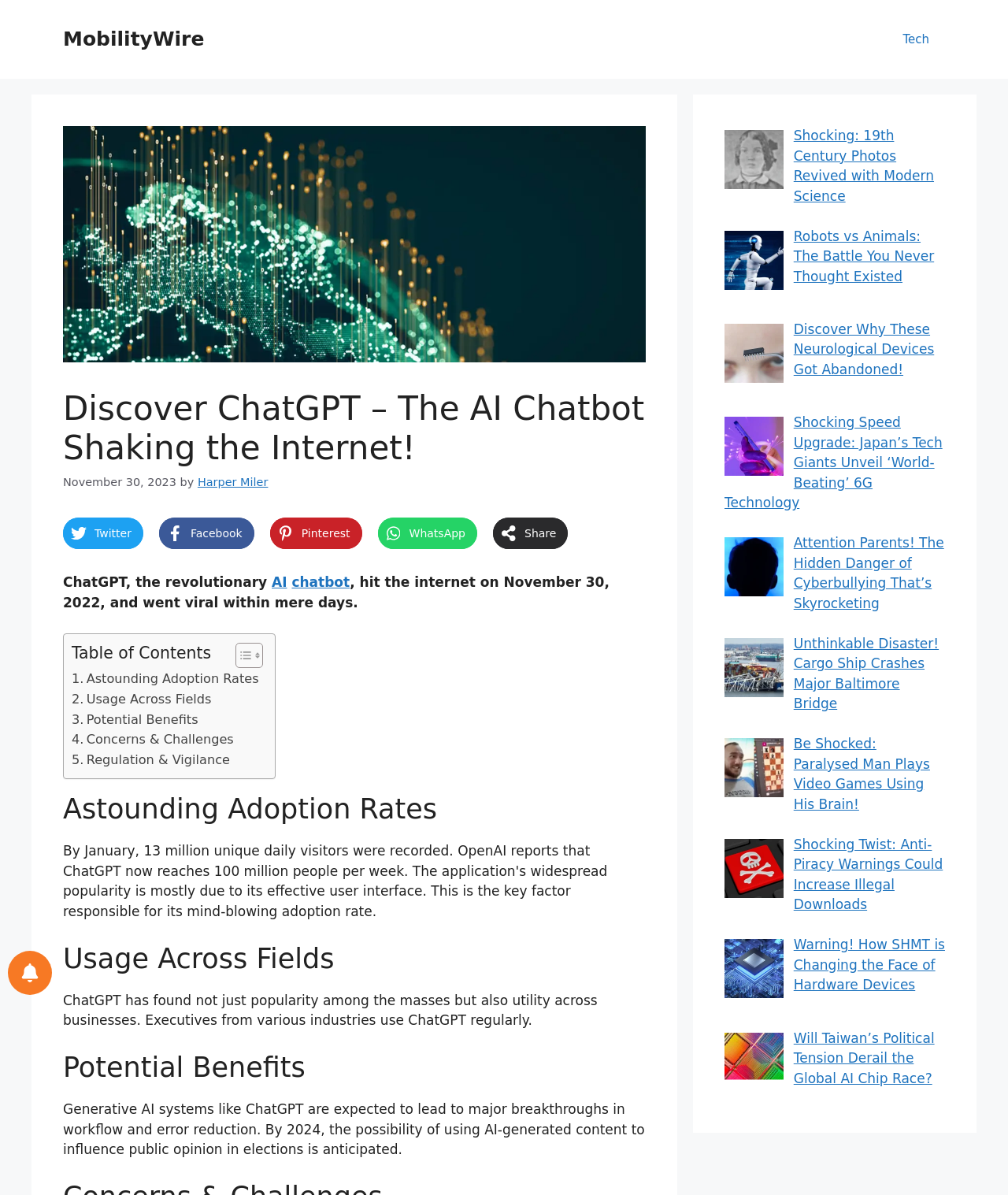Using a single word or phrase, answer the following question: 
What is the purpose of the 'Toggle Table of Content' button?

To show or hide the table of contents